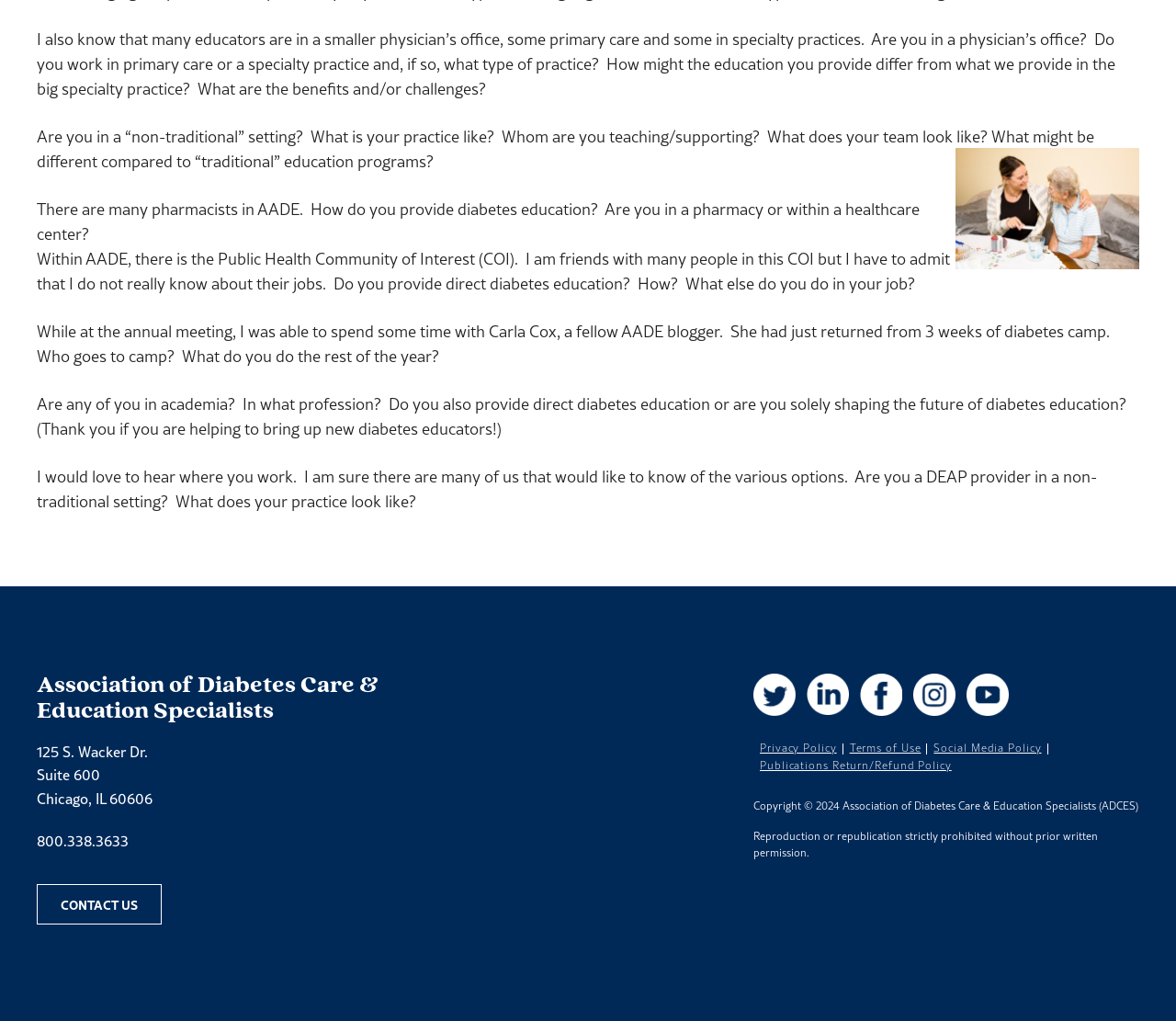Please provide a brief answer to the question using only one word or phrase: 
What is the address of the organization?

125 S. Wacker Dr. Suite 600 Chicago, IL 60606